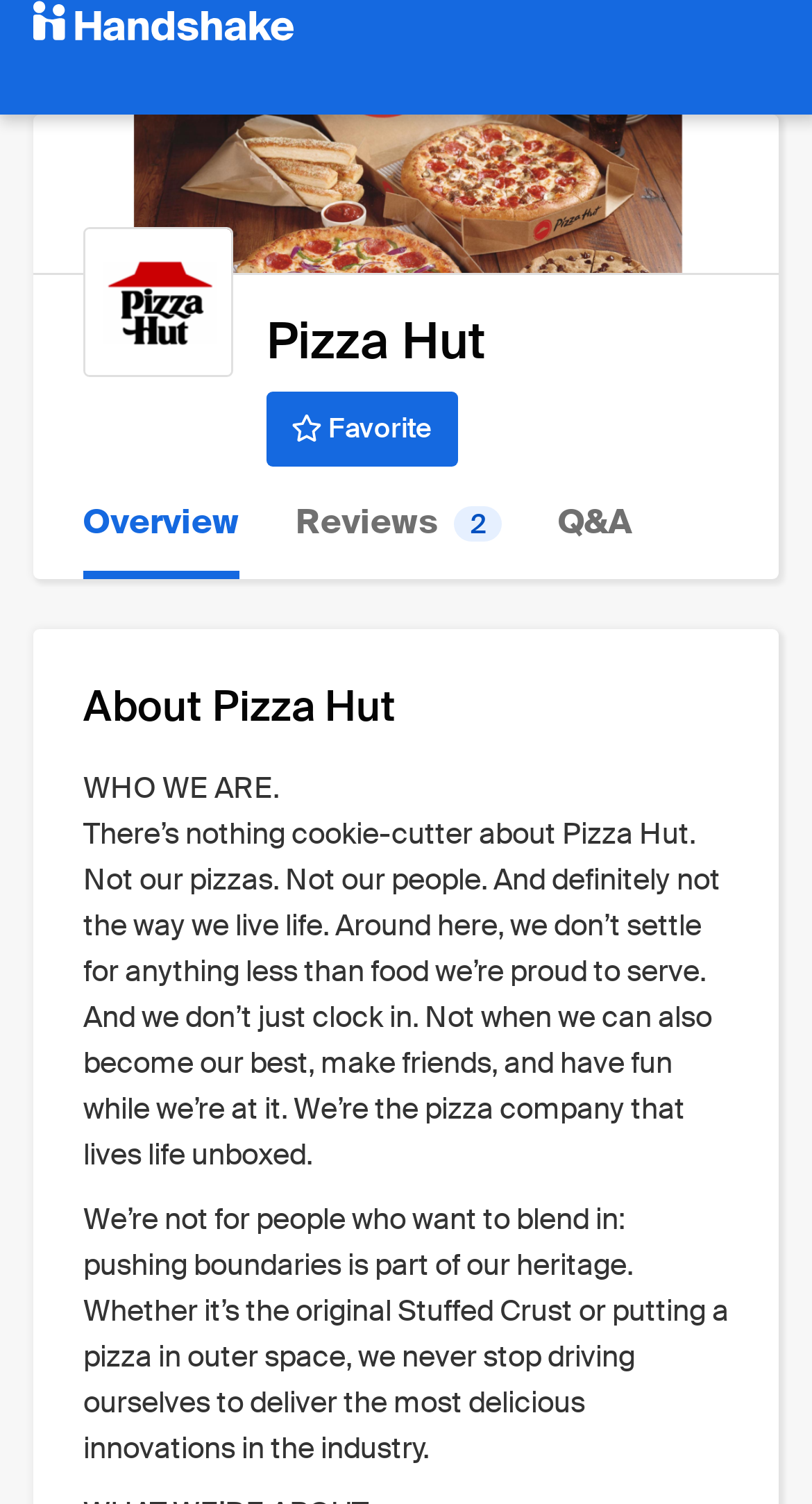Offer an extensive depiction of the webpage and its key elements.

The webpage is about Pizza Hut, a pizza company, and provides information about working and interviewing at the company. At the top left corner, there is a link to "Handshake" accompanied by a small image of the same name. Next to it, there is a larger image that spans most of the top section of the page. 

Below the images, there is a heading that reads "Pizza Hut" in a prominent font size. To the right of the heading, there is a "Favorite" button. Underneath the heading, there are three links: "Overview", "Reviews 2", and "Q&A", which are aligned horizontally and take up about half of the page's width.

Further down, there is a heading that reads "About Pizza Hut", followed by a brief introduction to the company in three paragraphs of text. The first paragraph is a short sentence that reads "WHO WE ARE." The second paragraph describes the company's values and mission, emphasizing the importance of serving high-quality food and having fun while working. The third paragraph highlights the company's innovative spirit and its history of pushing boundaries in the pizza industry.